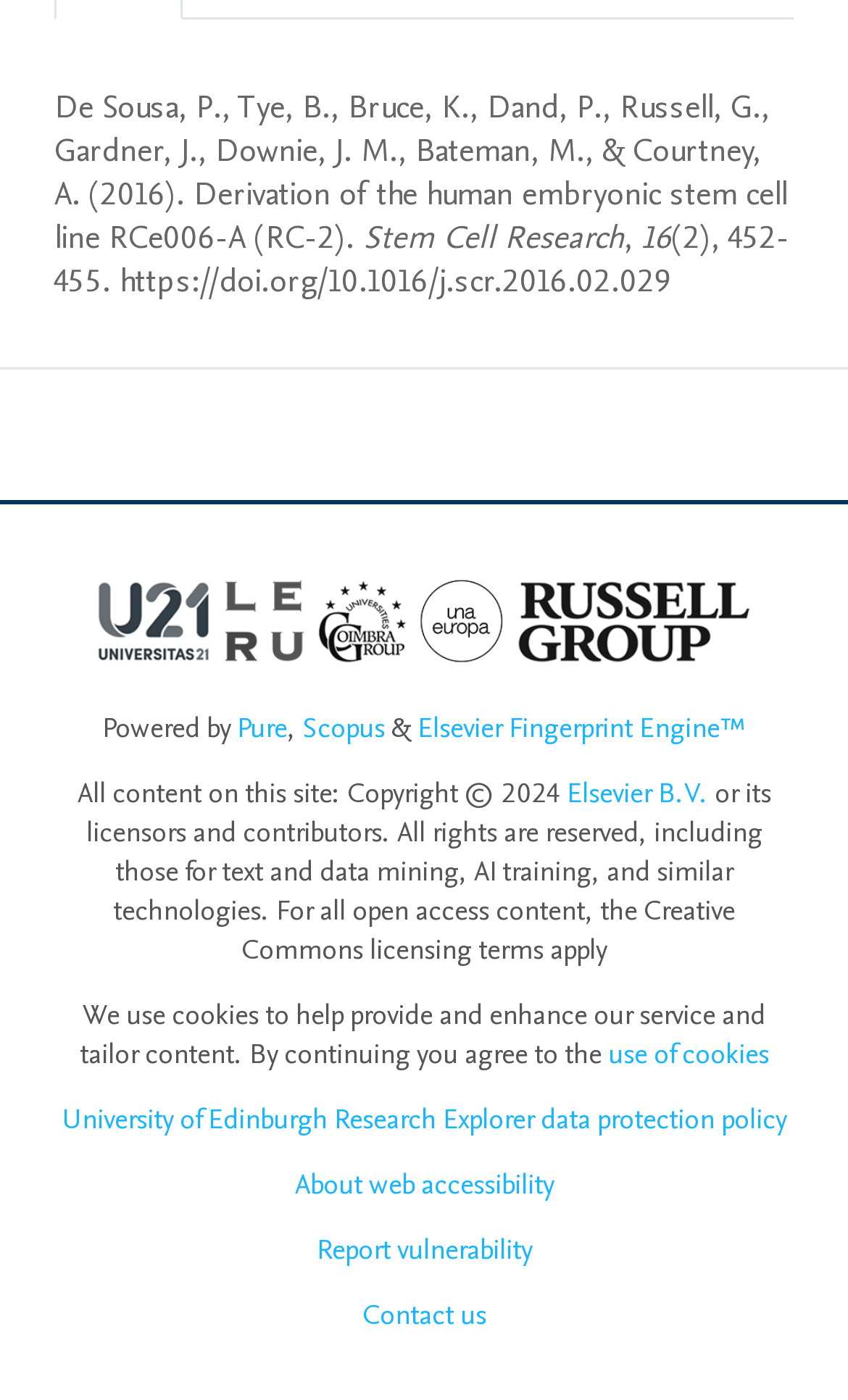Using the information in the image, could you please answer the following question in detail:
What is the copyright year mentioned on the webpage?

I determined this by looking at the StaticText element with the OCR text 'All content on this site: Copyright © 2024' which mentions the copyright year.